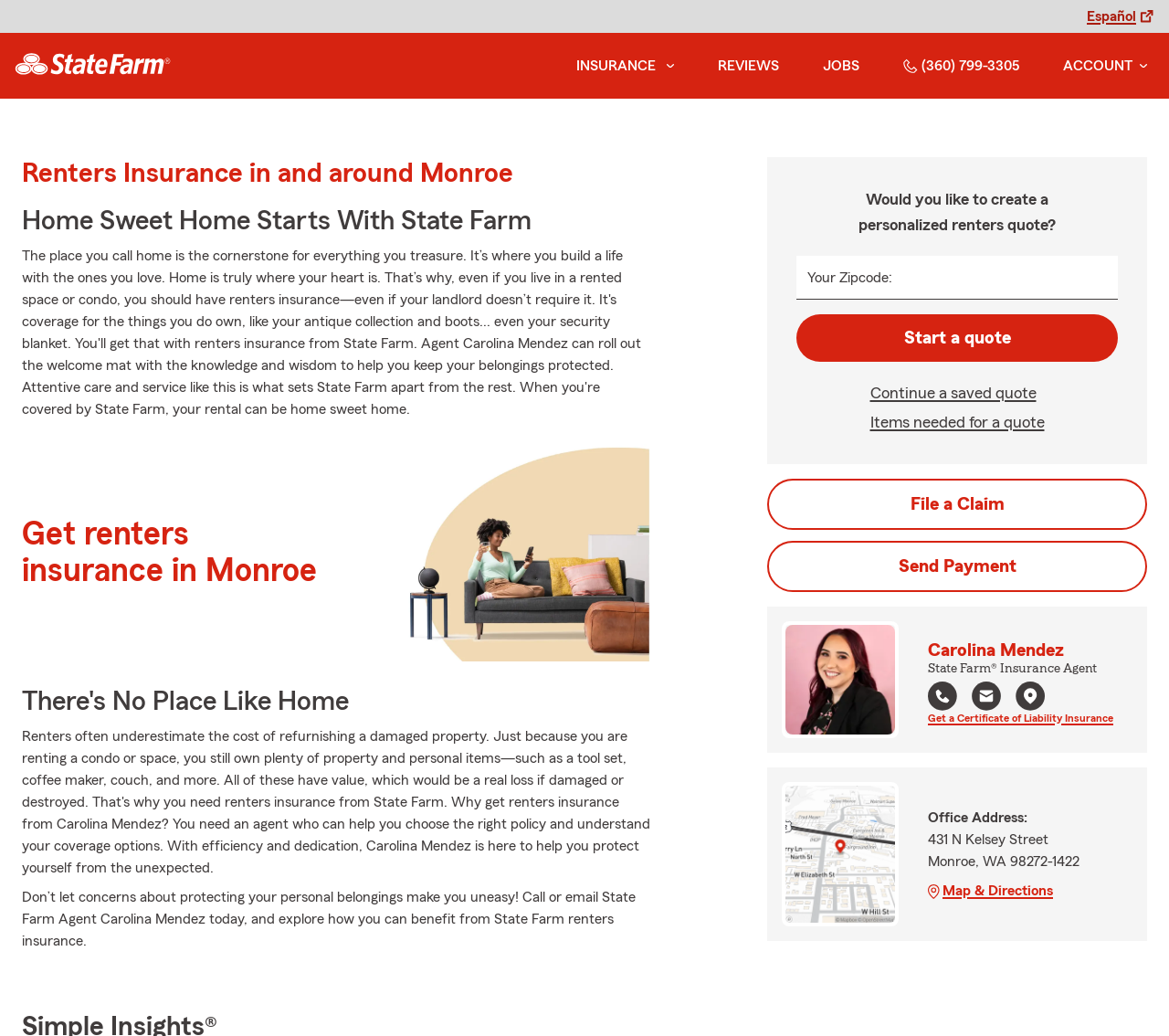Provide the bounding box coordinates for the UI element described in this sentence: "Items needed for a quote". The coordinates should be four float values between 0 and 1, i.e., [left, top, right, bottom].

[0.744, 0.395, 0.893, 0.42]